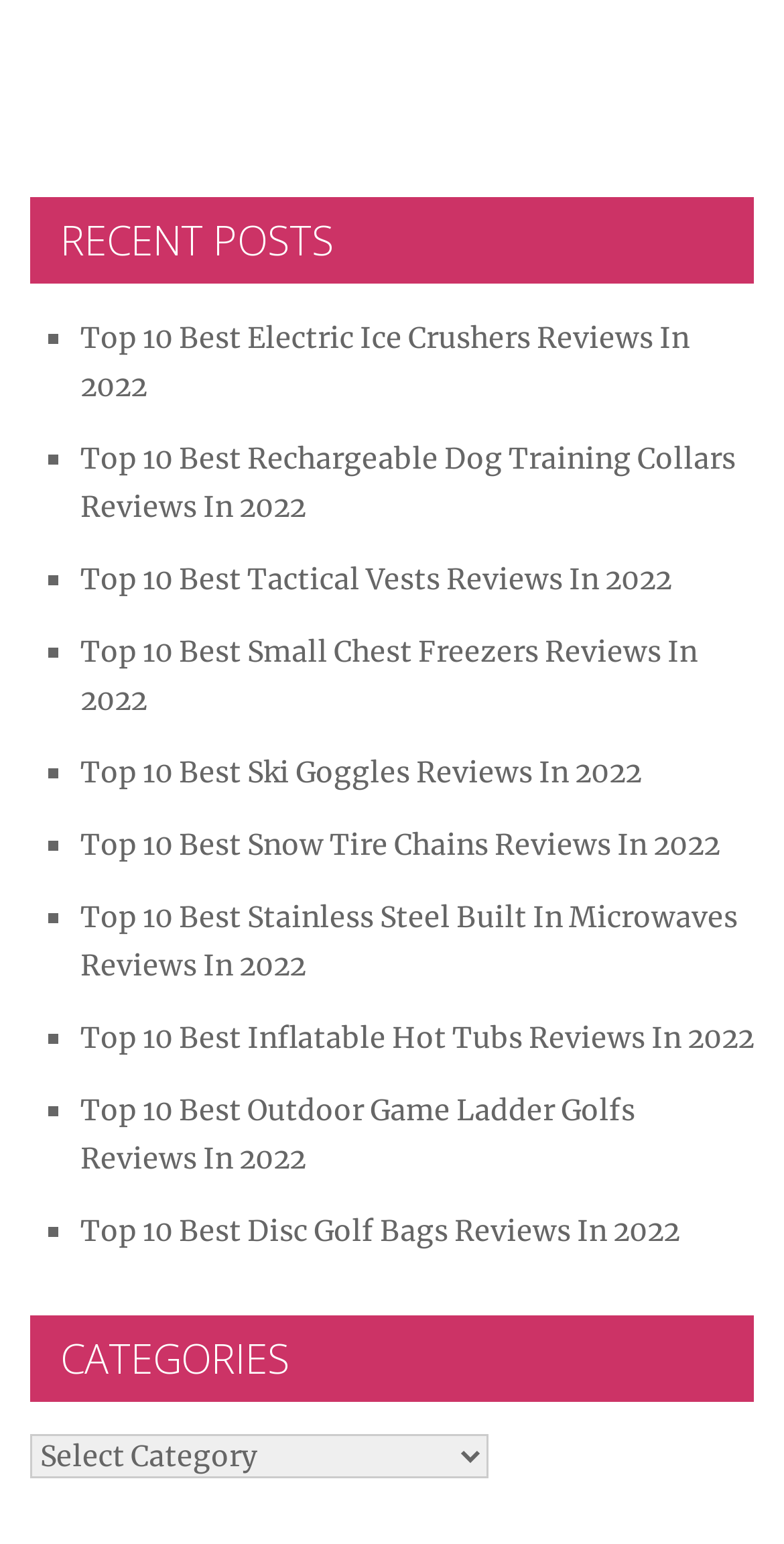Analyze the image and give a detailed response to the question:
What is the topic of the first recent post?

I looked at the first link under the 'RECENT POSTS' heading and found that it is titled 'Top 10 Best Electric Ice Crushers Reviews In 2022'.